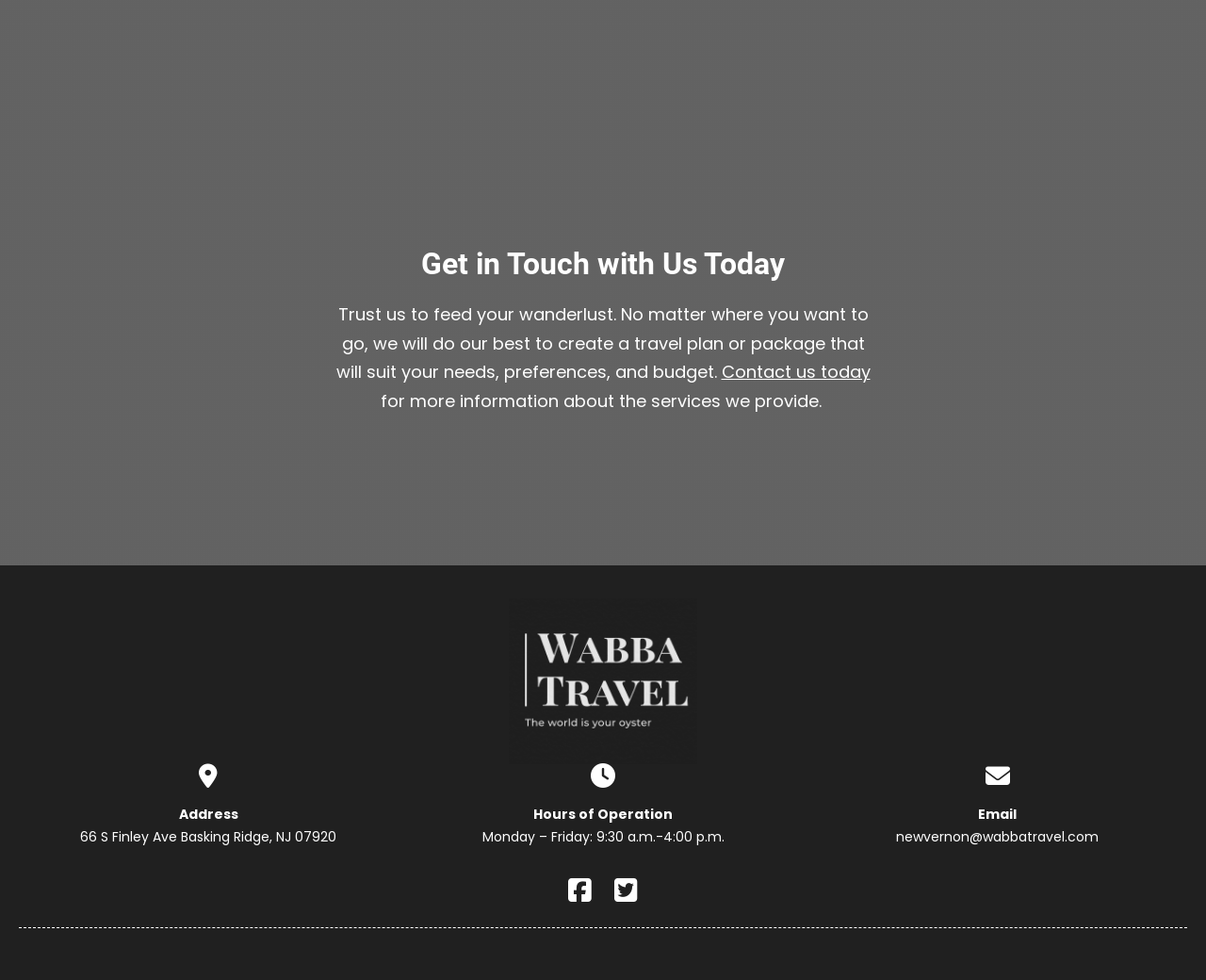Using the information in the image, could you please answer the following question in detail:
What are the hours of operation?

The hours of operation are mentioned in the static text element 'Hours of Operation' and its corresponding detail 'Monday – Friday: 9:30 a.m.-4:00 p.m.', which are located near each other on the webpage, indicating that they form a single piece of information.